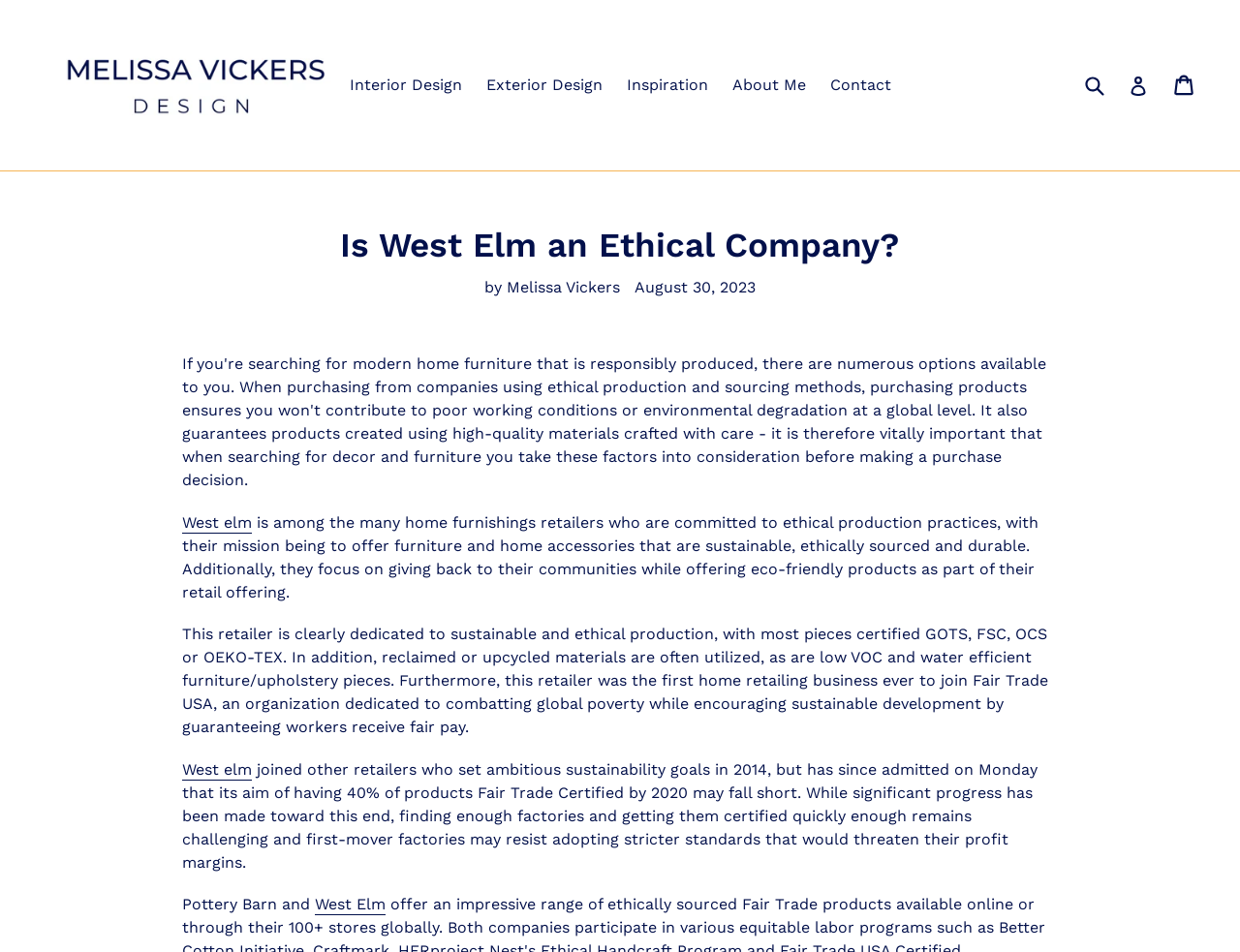Identify the bounding box coordinates necessary to click and complete the given instruction: "Search for something".

[0.871, 0.069, 0.895, 0.111]